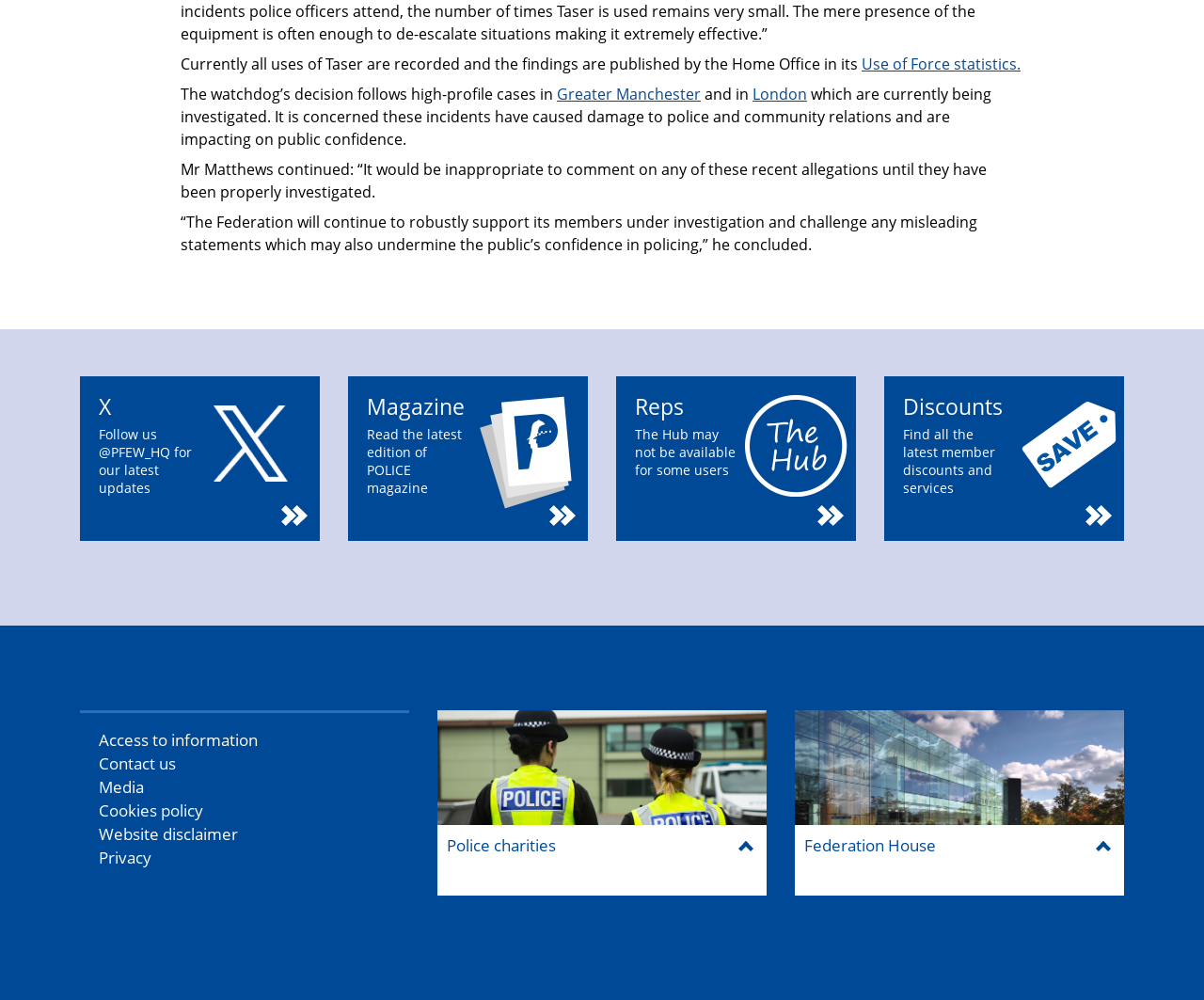What is the name of the magazine mentioned?
Refer to the screenshot and deliver a thorough answer to the question presented.

The link 'Read the latest edition of POLICE magazine' indicates that the magazine is called POLICE, and it is likely a publication related to policing or law enforcement.